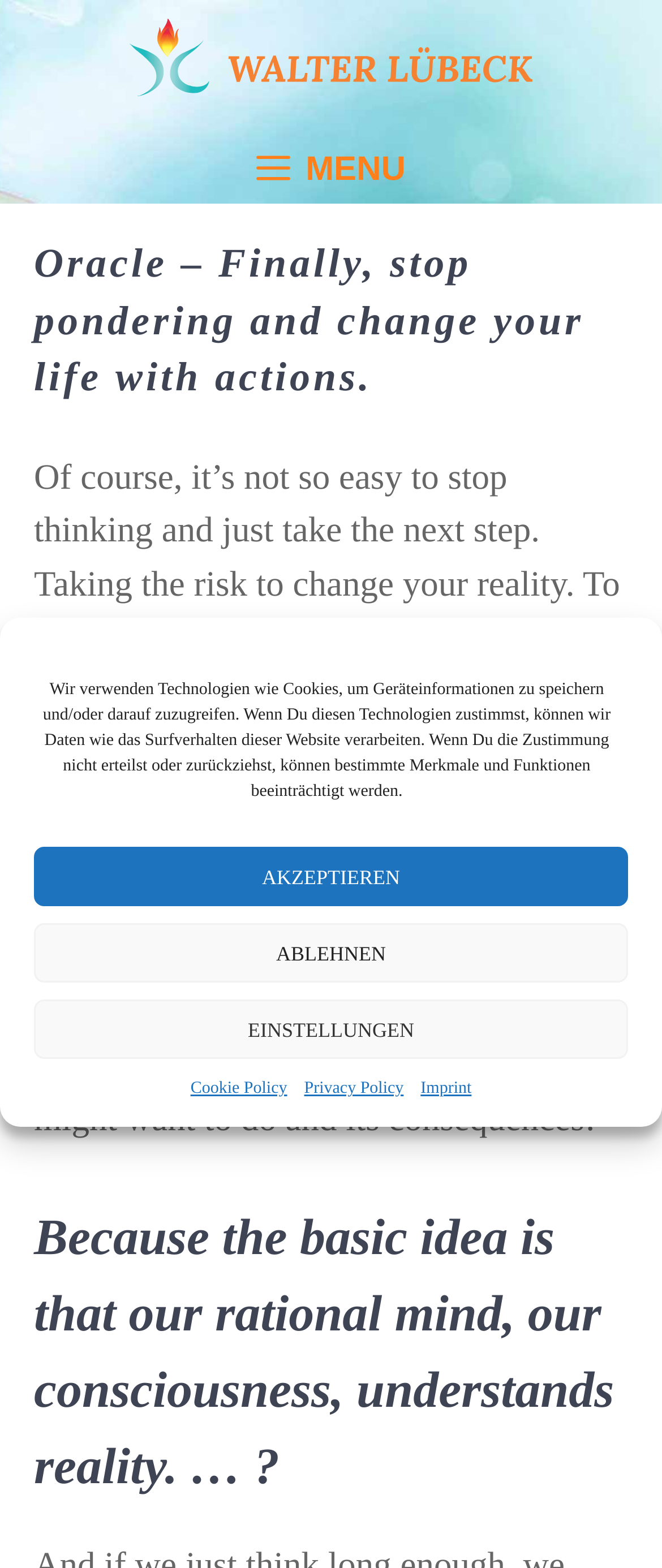Answer the question below in one word or phrase:
What is the purpose of the 'MENU' button?

To control the mobile menu